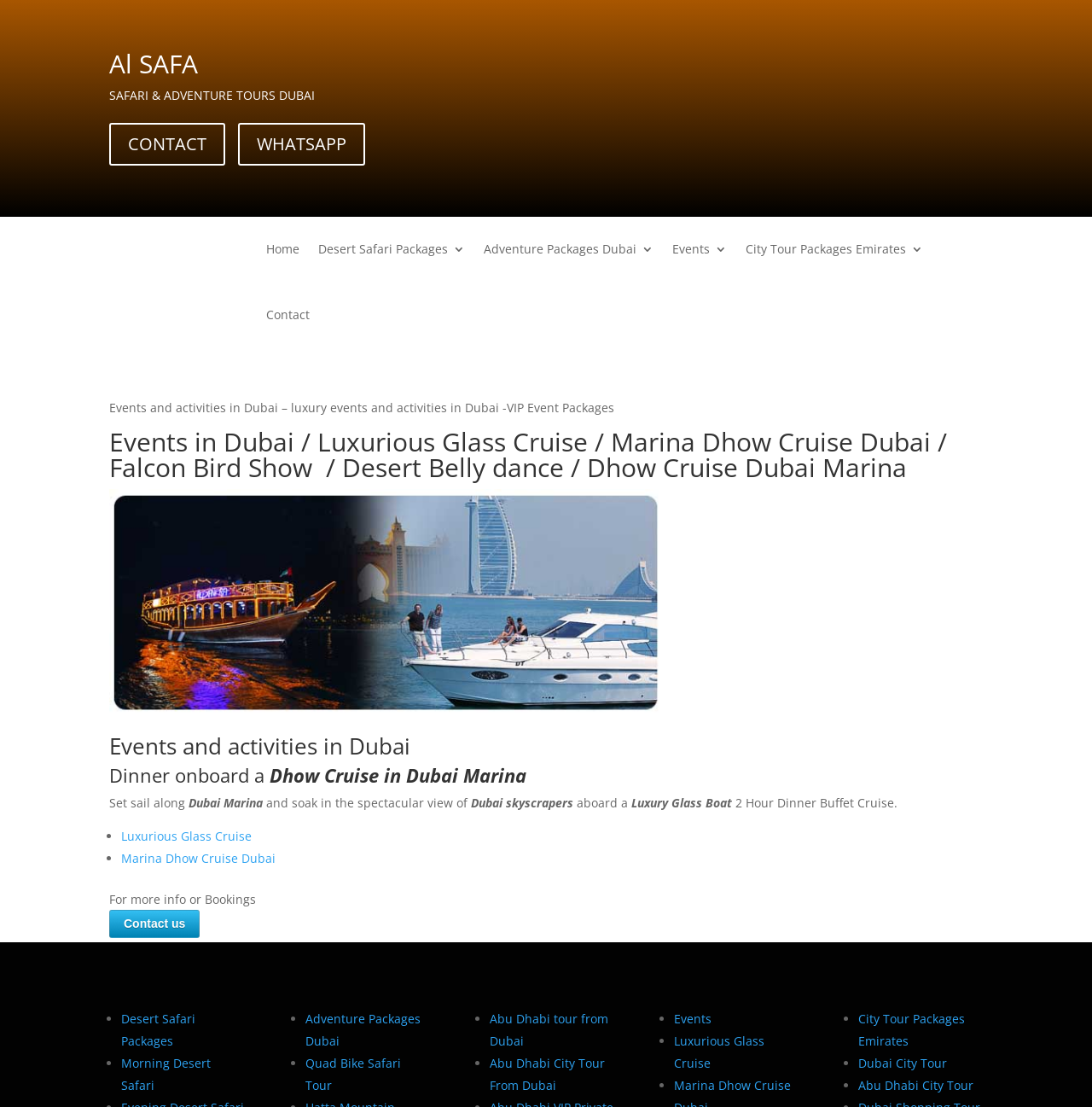Based on the image, provide a detailed and complete answer to the question: 
What is the type of boat used for the cruise?

I inferred this by reading the text 'aboard a Luxury Glass Boat' which is part of the description of the dinner buffet cruise.